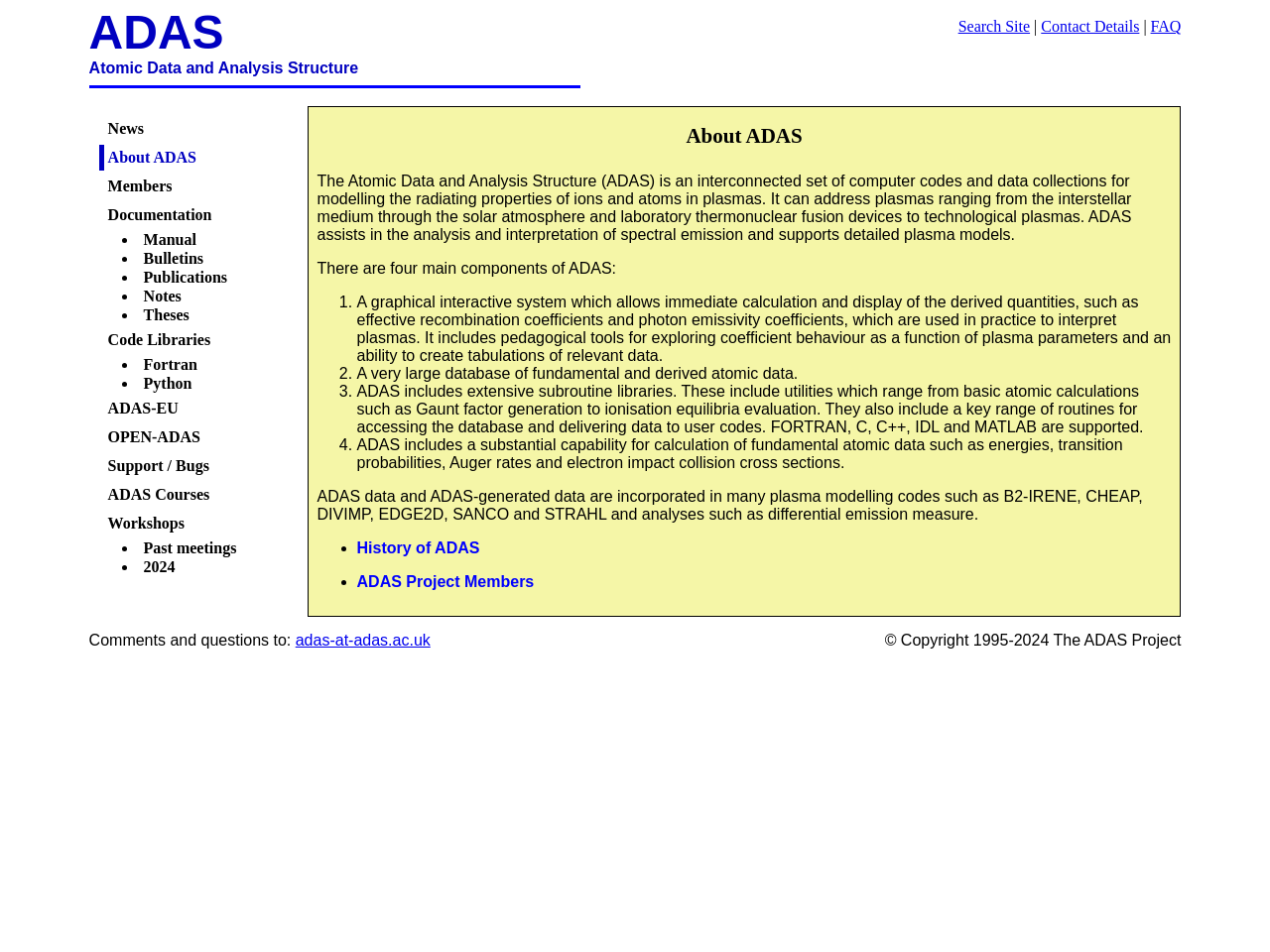Identify the bounding box coordinates of the part that should be clicked to carry out this instruction: "Learn about the 'History of ADAS'".

[0.281, 0.567, 0.378, 0.584]